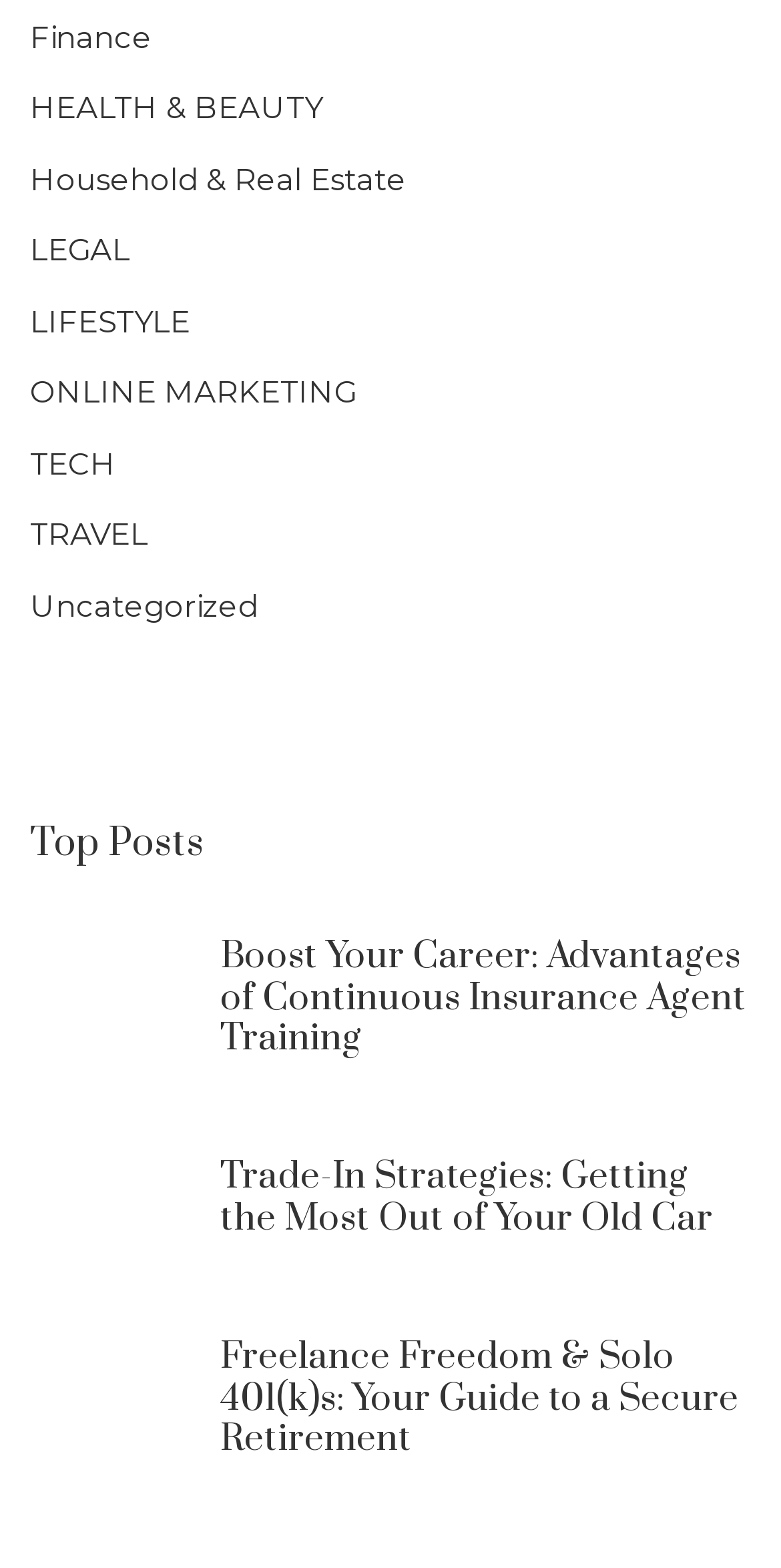What is the topic of the third article?
Please respond to the question with as much detail as possible.

I looked at the third figure element on the page, which contains a link and an image. The text associated with the link and image is 'Freelance Freedom & Solo 401(k)s: Your Guide to a Secure Retirement', so the topic of the third article is related to retirement.